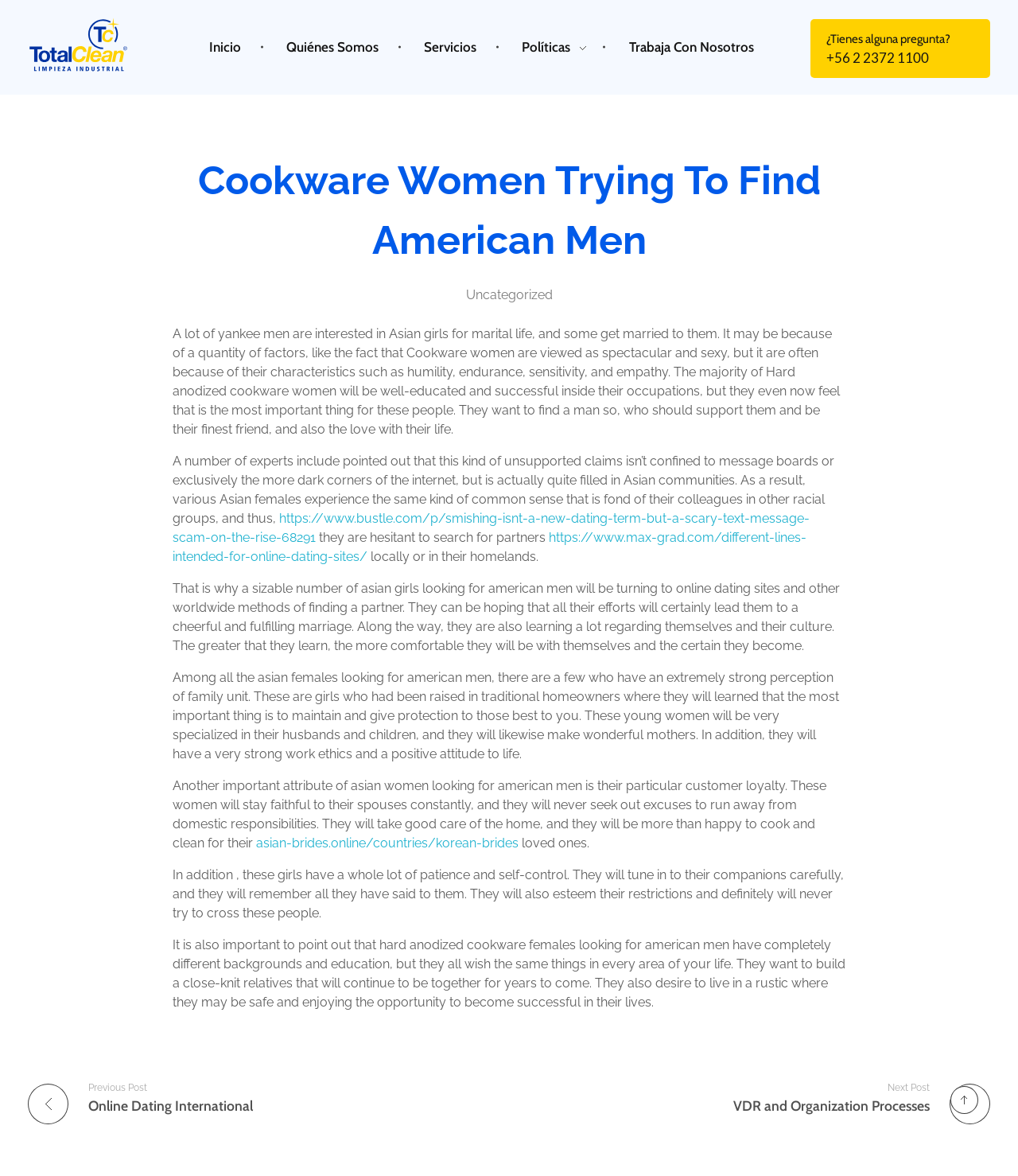What is the characteristic of Asian women mentioned in the webpage?
Please answer the question as detailed as possible.

According to the webpage, Asian women are viewed as spectacular and sexy, but they also possess characteristics such as humility, endurance, sensitivity, and empathy. These traits are mentioned as some of the reasons why American men are interested in them.